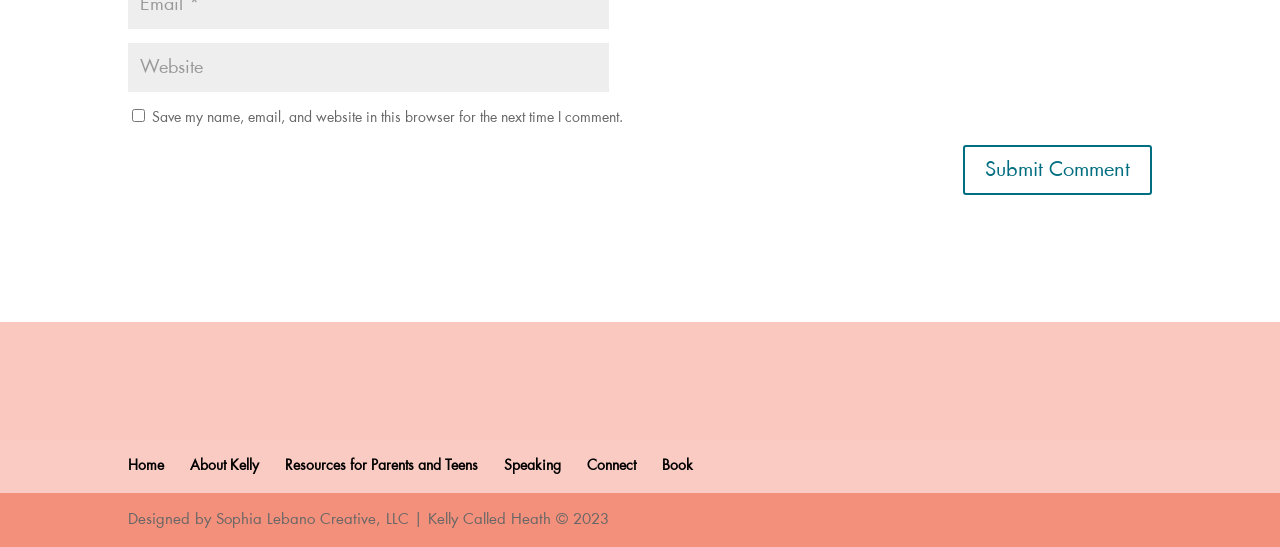Find the bounding box coordinates of the element to click in order to complete this instruction: "Submit a comment". The bounding box coordinates must be four float numbers between 0 and 1, denoted as [left, top, right, bottom].

[0.752, 0.265, 0.9, 0.356]